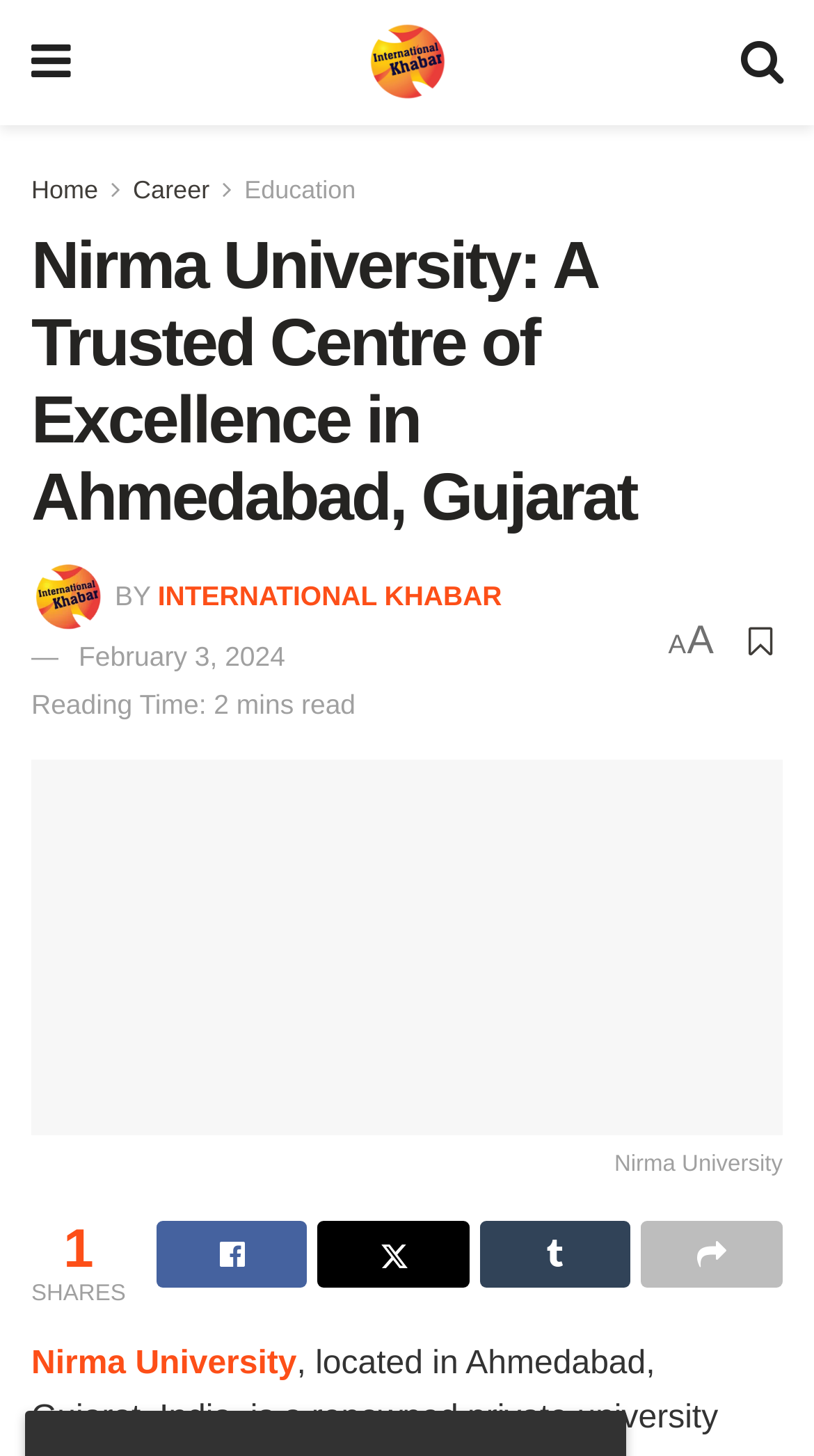Provide a brief response using a word or short phrase to this question:
What is the date of the article?

February 3, 2024